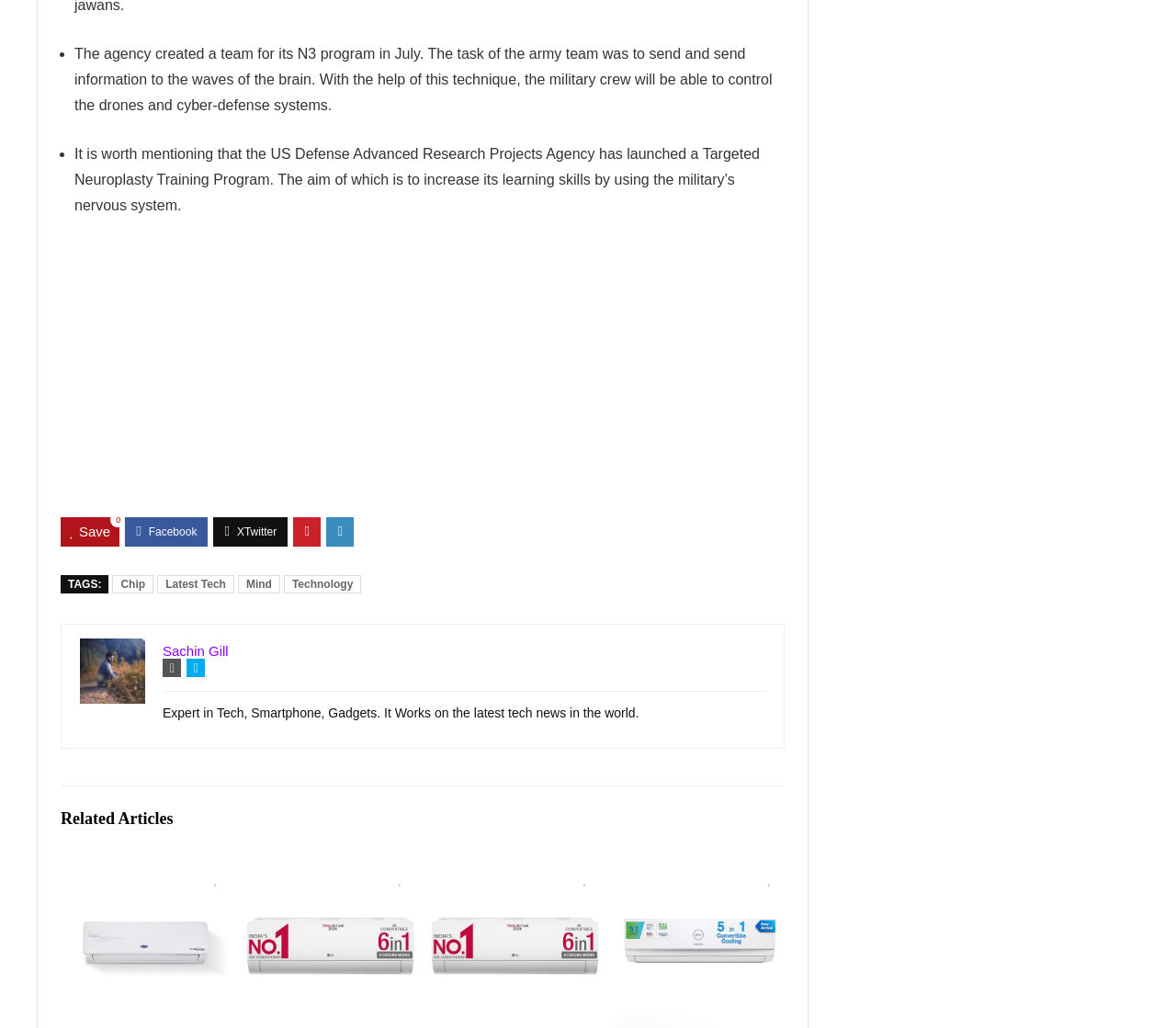What is the theme of the related articles? Based on the image, give a response in one word or a short phrase.

Air conditioners